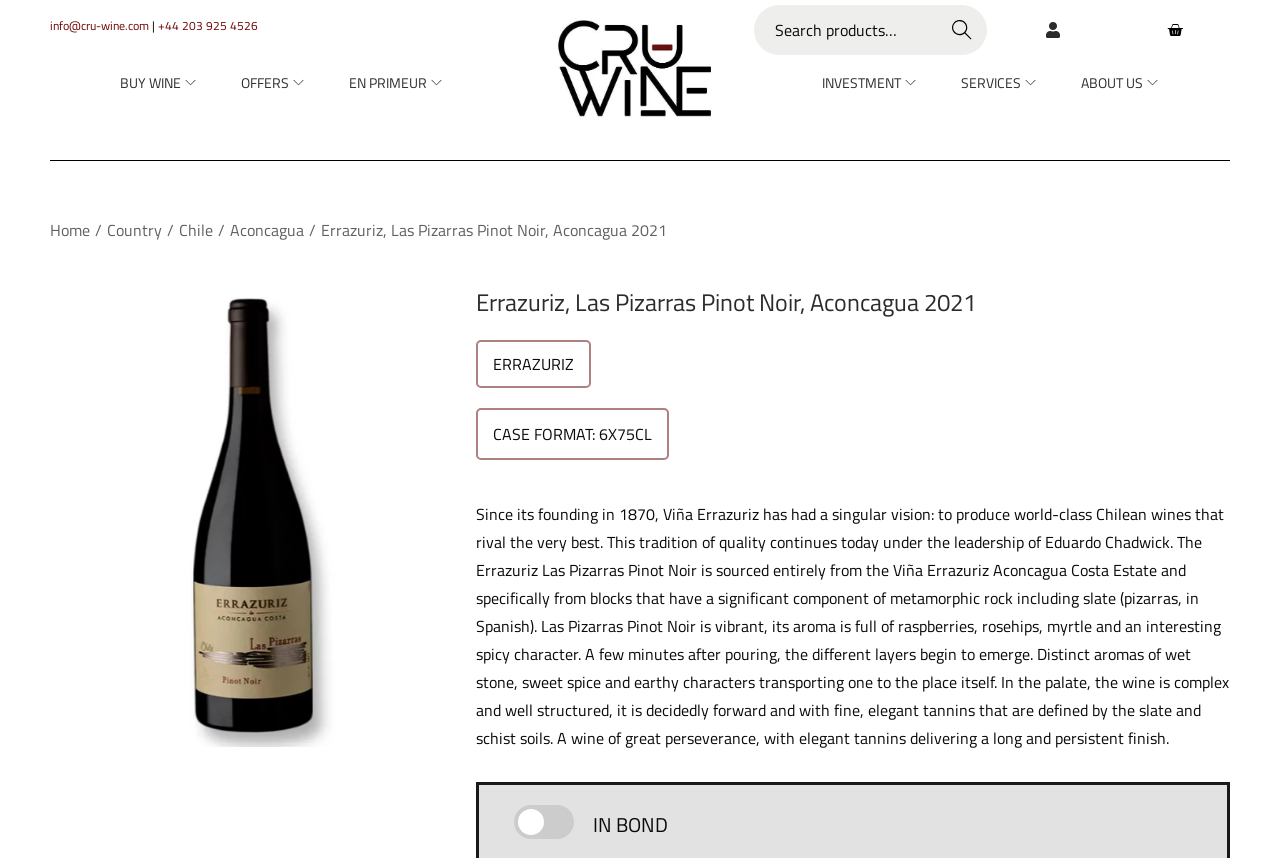Based on the visual content of the image, answer the question thoroughly: What is the contact email of the wine merchant?

I determined the answer by looking at the top of the page, which displays the contact information of the wine merchant, including the email address 'info@cru-wine.com'.